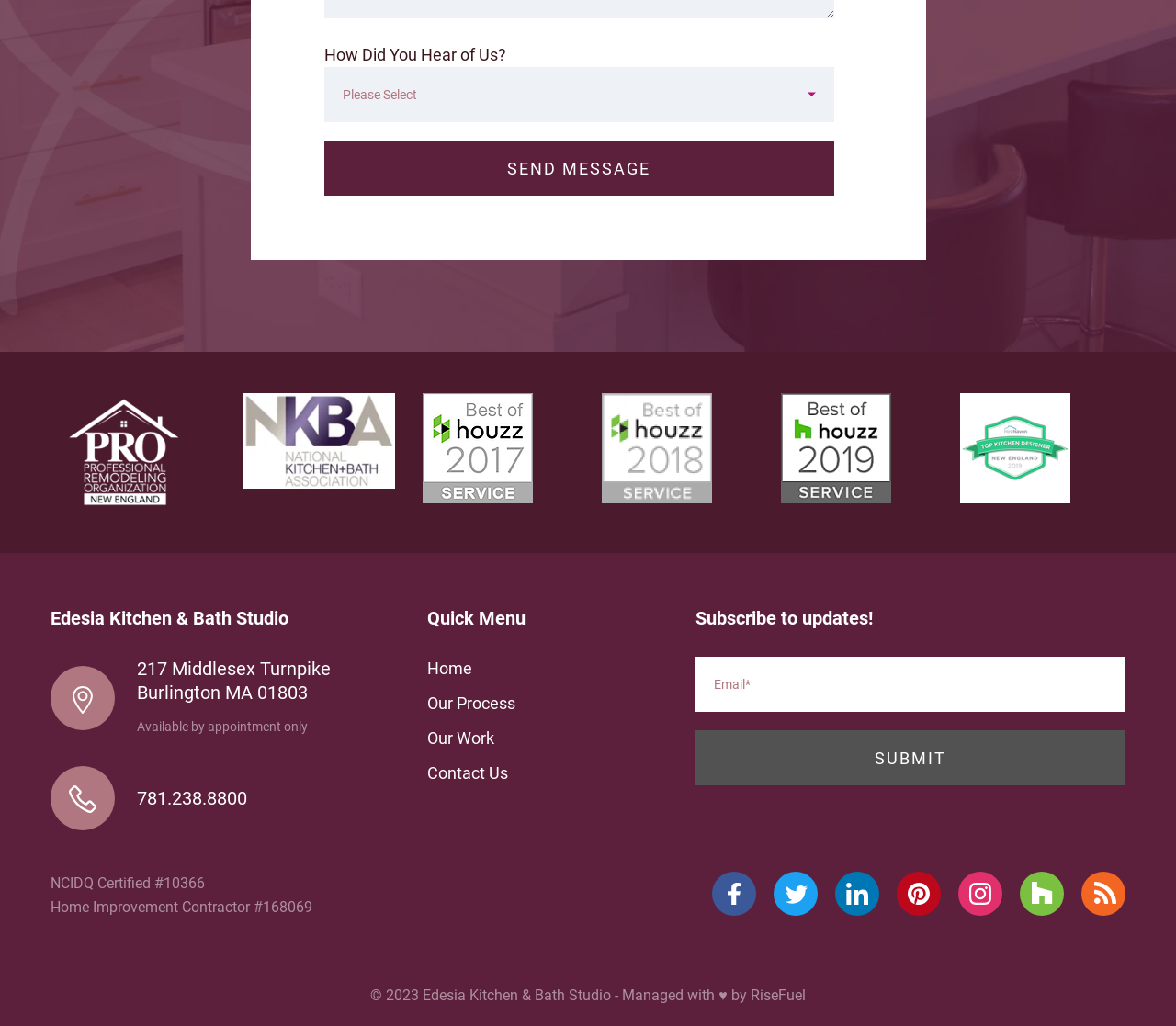Find the bounding box coordinates of the clickable area required to complete the following action: "Click the 'Send Message' button".

[0.275, 0.137, 0.709, 0.191]